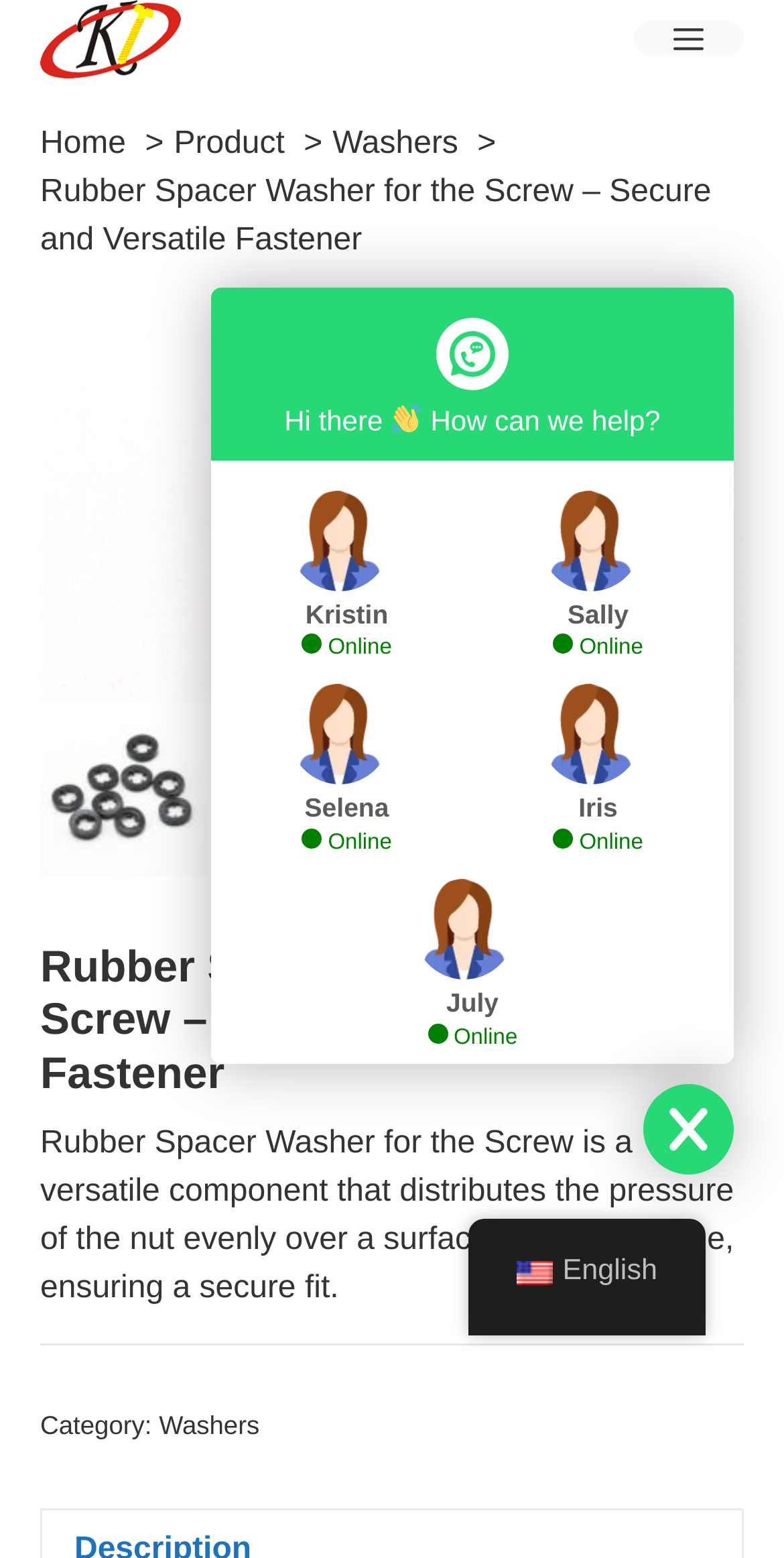Please determine the bounding box coordinates of the element to click on in order to accomplish the following task: "Change language to English". Ensure the coordinates are four float numbers ranging from 0 to 1, i.e., [left, top, right, bottom].

[0.597, 0.782, 0.9, 0.844]